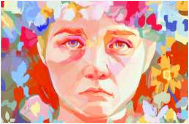Provide a one-word or brief phrase answer to the question:
What is the woman's expression in the portrait?

Contemplative